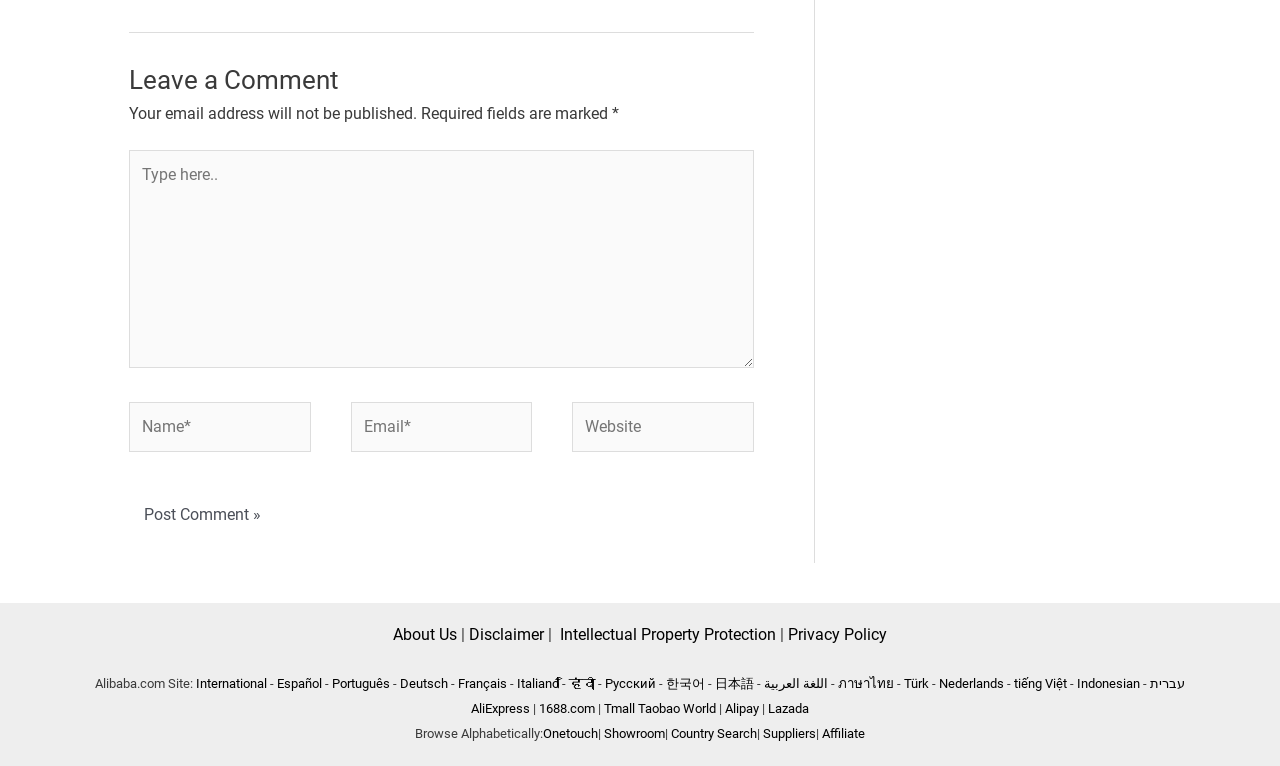Give a one-word or short-phrase answer to the following question: 
How many languages are available for the website?

Multiple